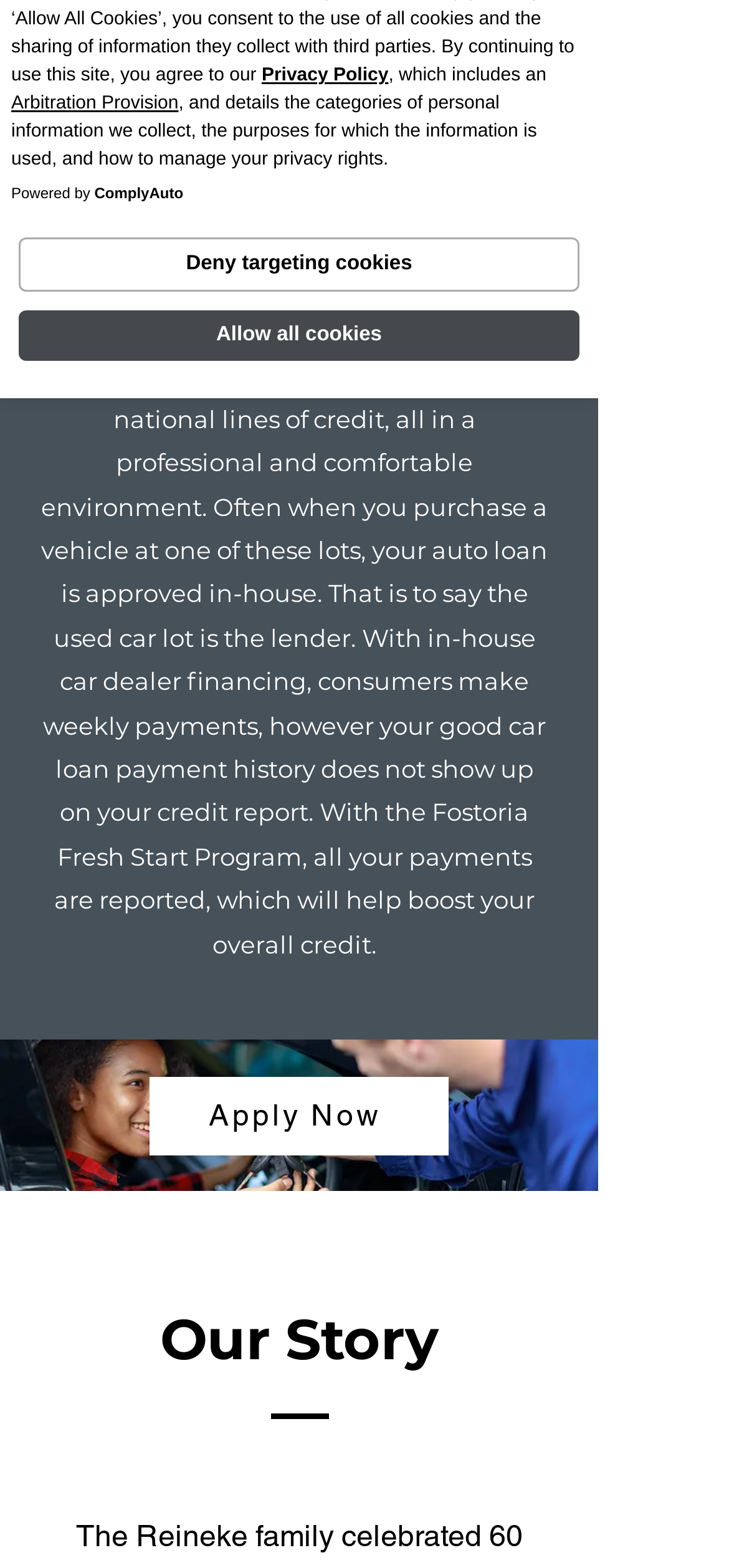Please provide the bounding box coordinates in the format (top-left x, top-left y, bottom-right x, bottom-right y). Remember, all values are floating point numbers between 0 and 1. What is the bounding box coordinate of the region described as: Place your classified ad

None